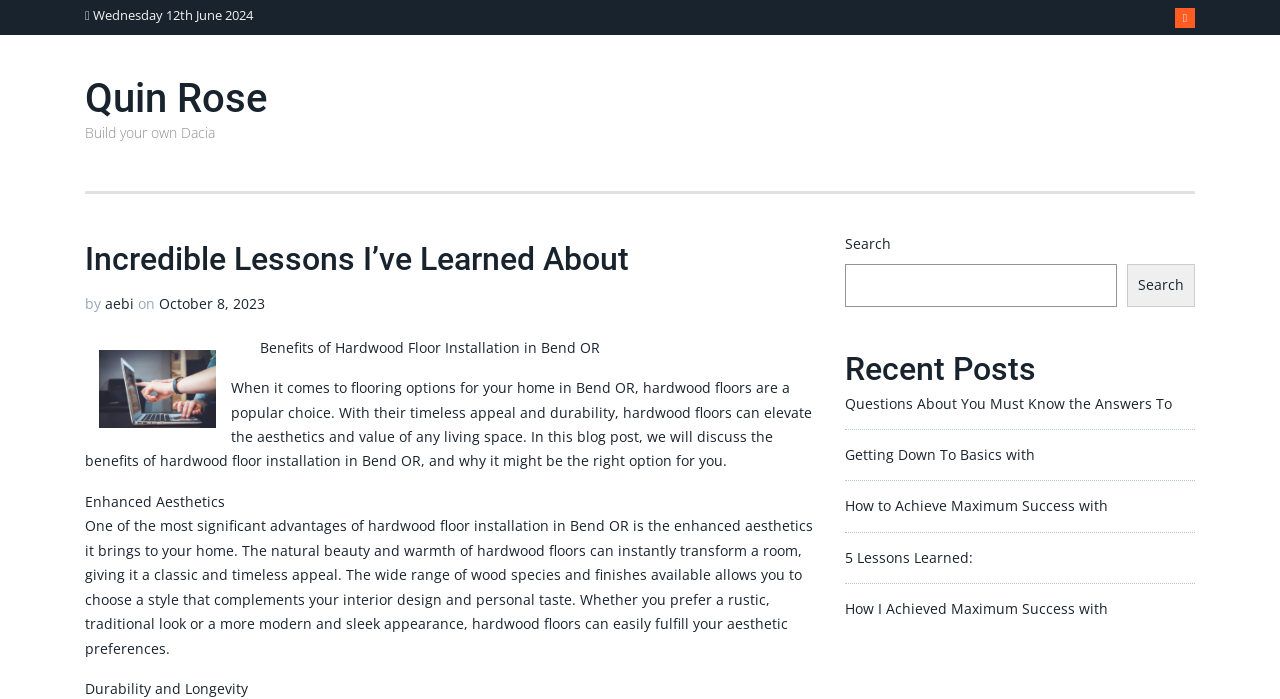Please identify the bounding box coordinates of the element I should click to complete this instruction: 'Check recent posts'. The coordinates should be given as four float numbers between 0 and 1, like this: [left, top, right, bottom].

[0.66, 0.503, 0.934, 0.554]